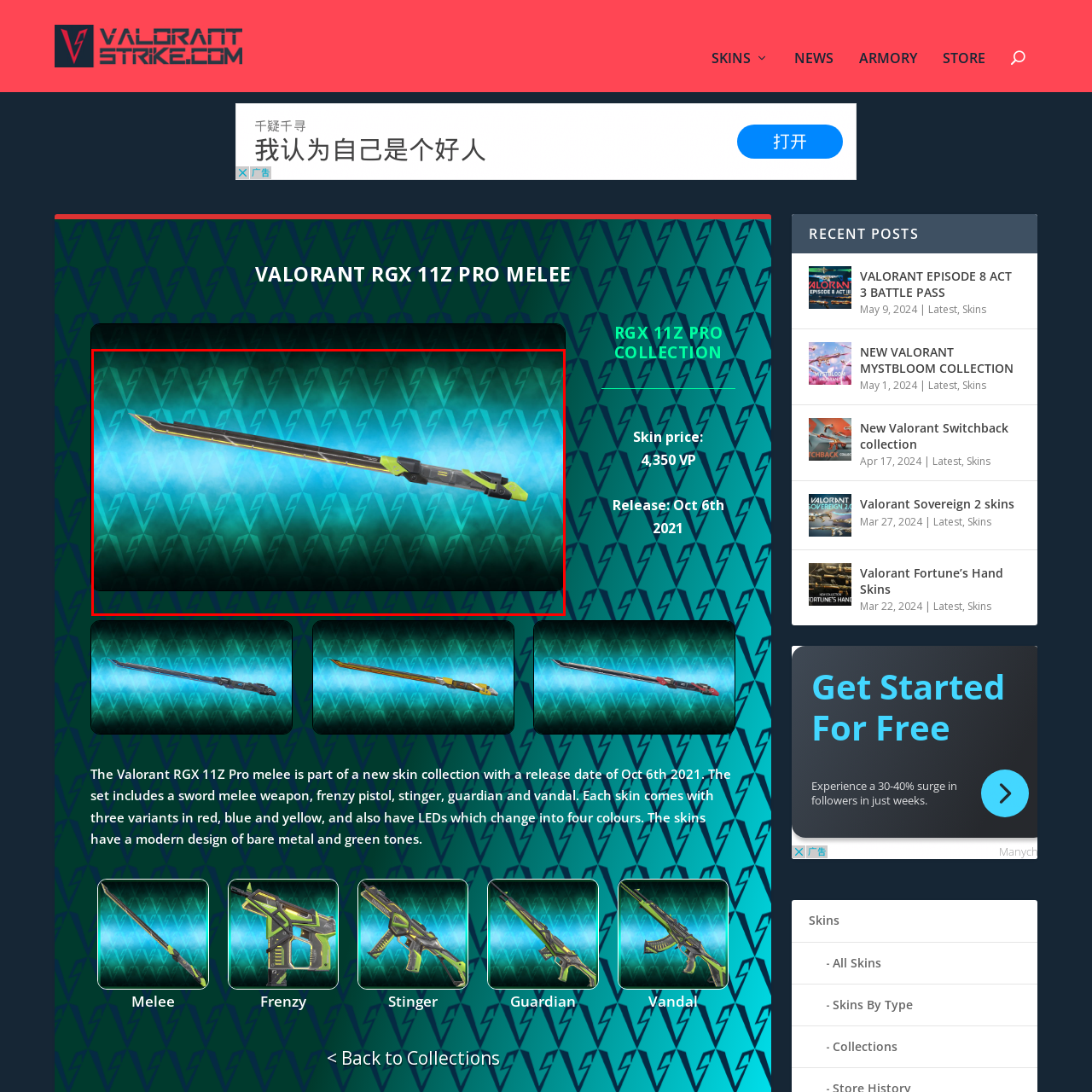Write a comprehensive caption detailing the image within the red boundary.

The image showcases the "Valorant RGX 11Z PRO Melee," a sleek and futuristic sword-like melee weapon featured in the Valorant game. The design incorporates a modern aesthetic with a striking combination of black, green, and vibrant yellow accents. The blade is elongated and features angular lines that enhance its dynamic appearance, set against a visually appealing turquoise background decorated with repeating logo patterns. This melee weapon is part of the RGX 11Z PRO Collection, which was released on October 6, 2021, and includes other weapons with luminous designs and color variations. This weapon not only stands out due to its unique design but also reflects the innovative artistry typical of Valorant's cosmetic offerings.